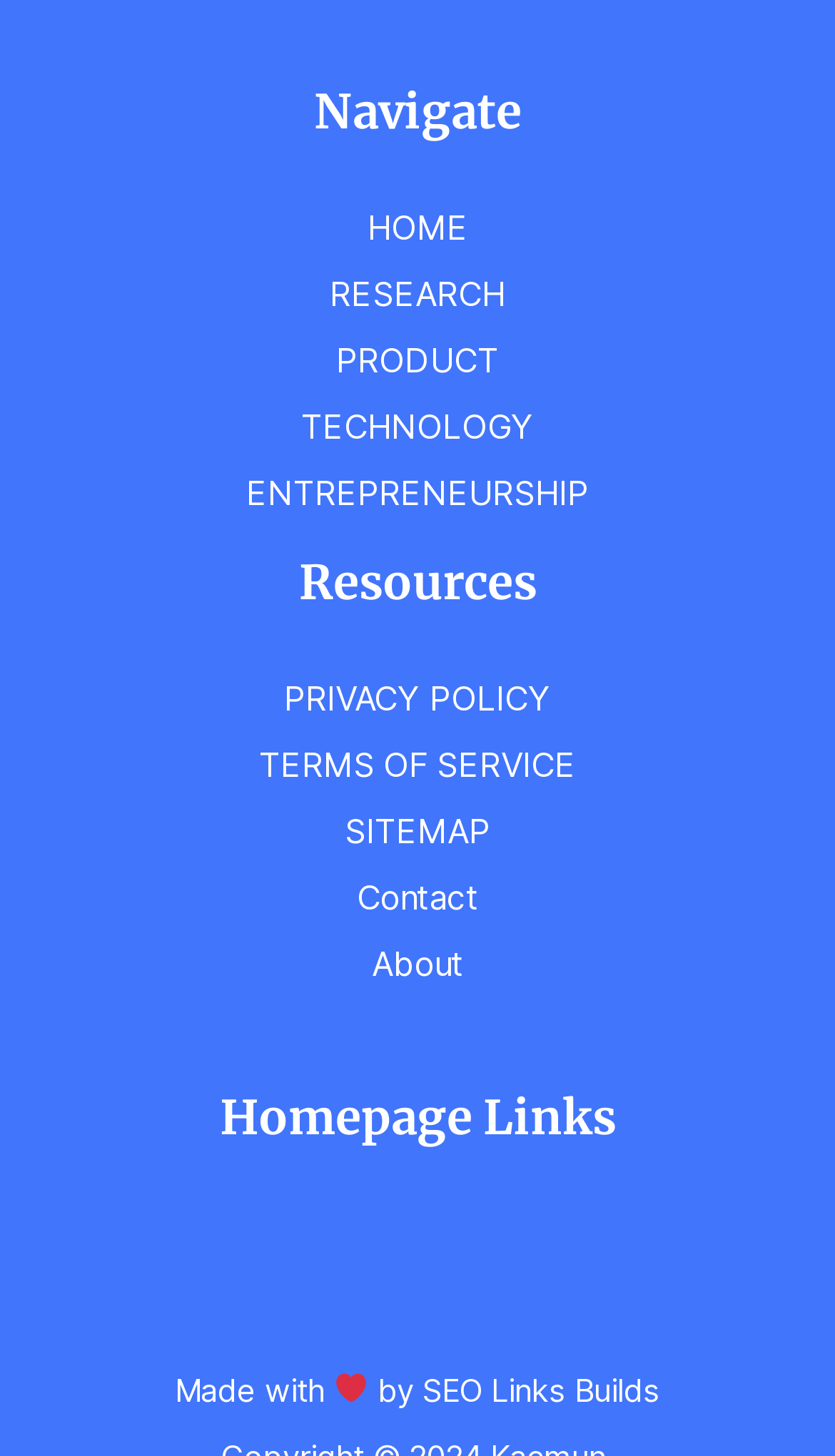Answer this question in one word or a short phrase: What is the text above the heart icon?

Made with